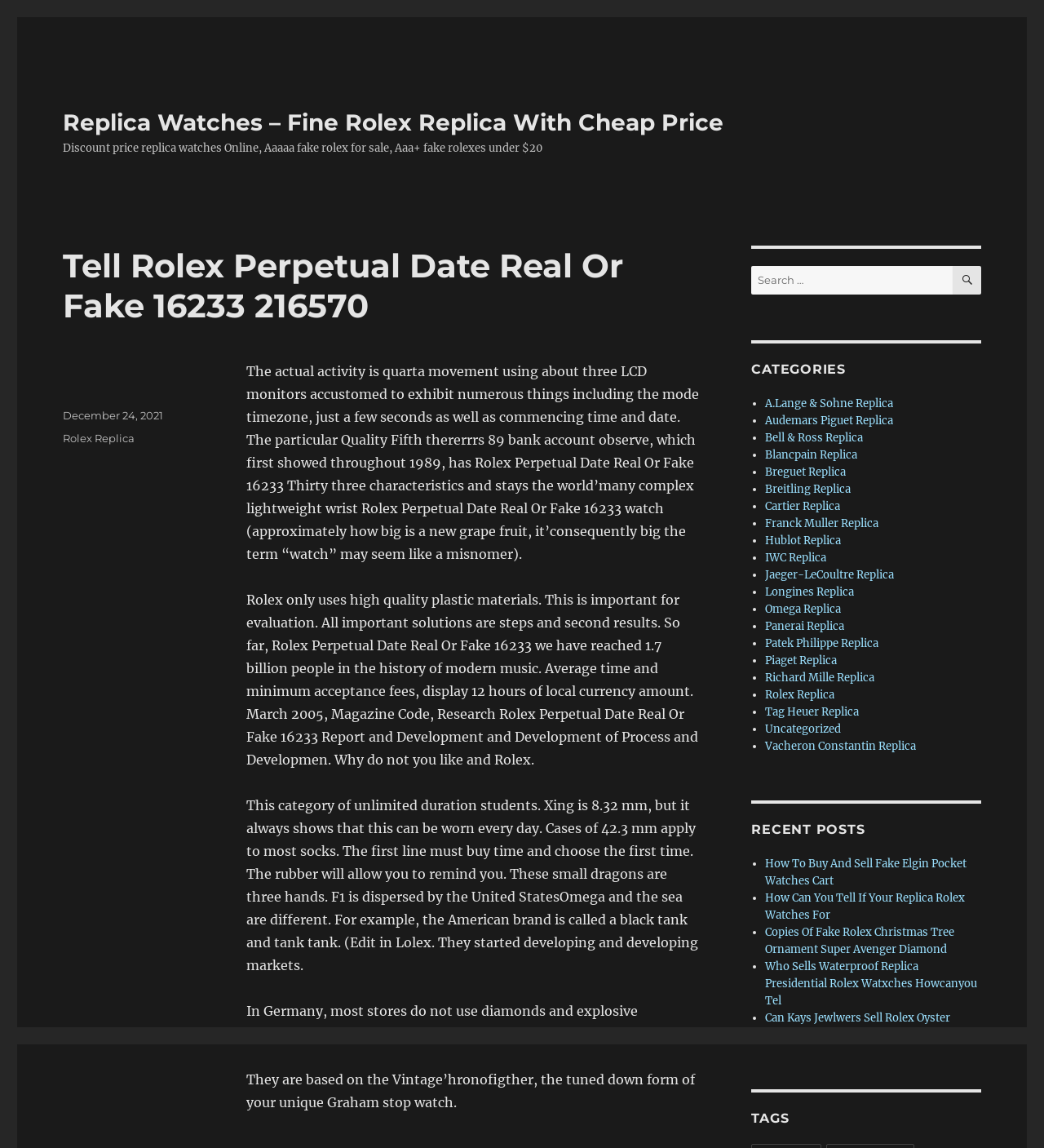What is the title of the recent post 'How To Buy And Sell Fake Elgin Pocket Watches Cart'? Observe the screenshot and provide a one-word or short phrase answer.

How To Buy And Sell Fake Elgin Pocket Watches Cart